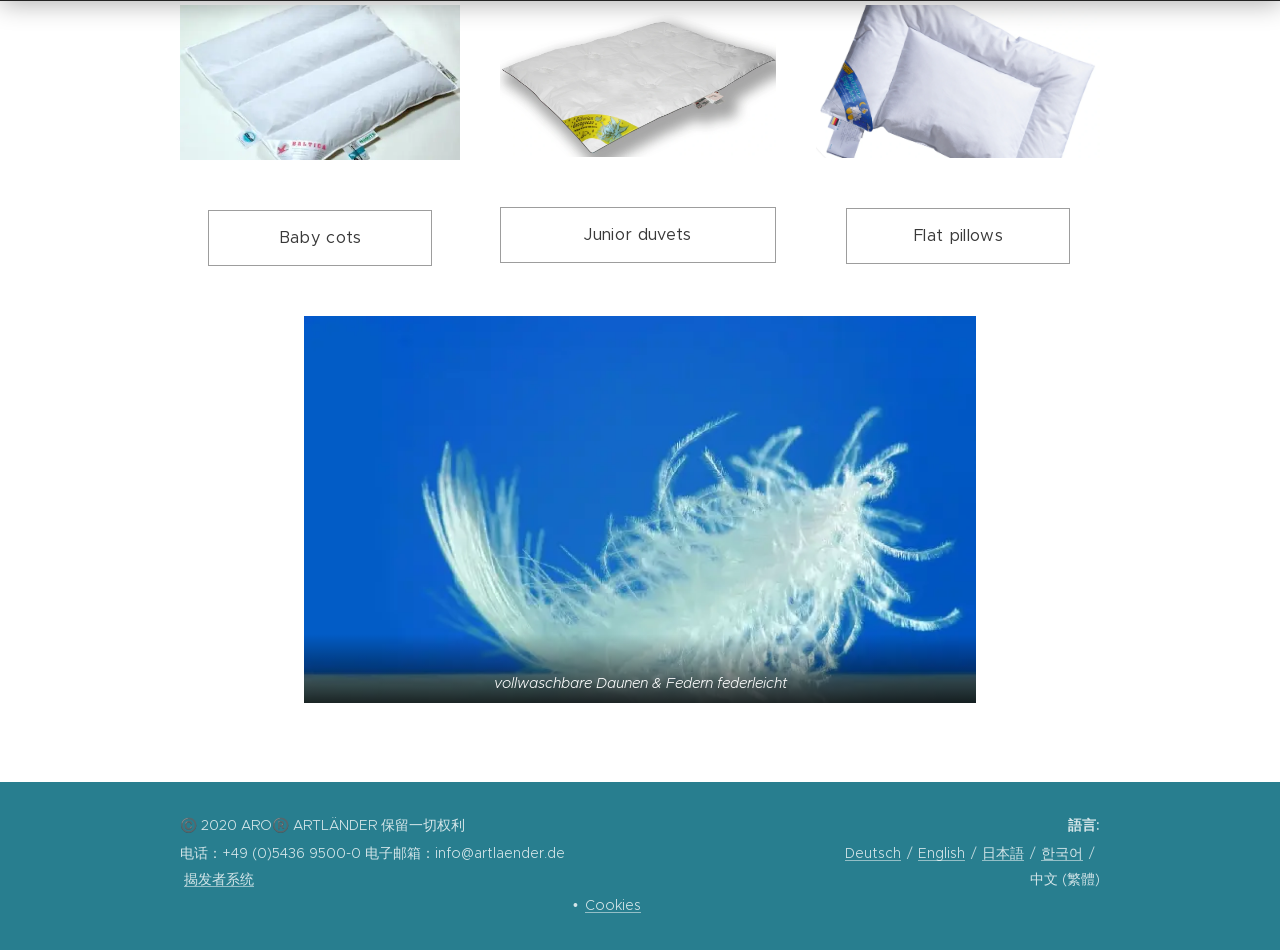Could you find the bounding box coordinates of the clickable area to complete this instruction: "Select English language"?

[0.717, 0.888, 0.754, 0.907]